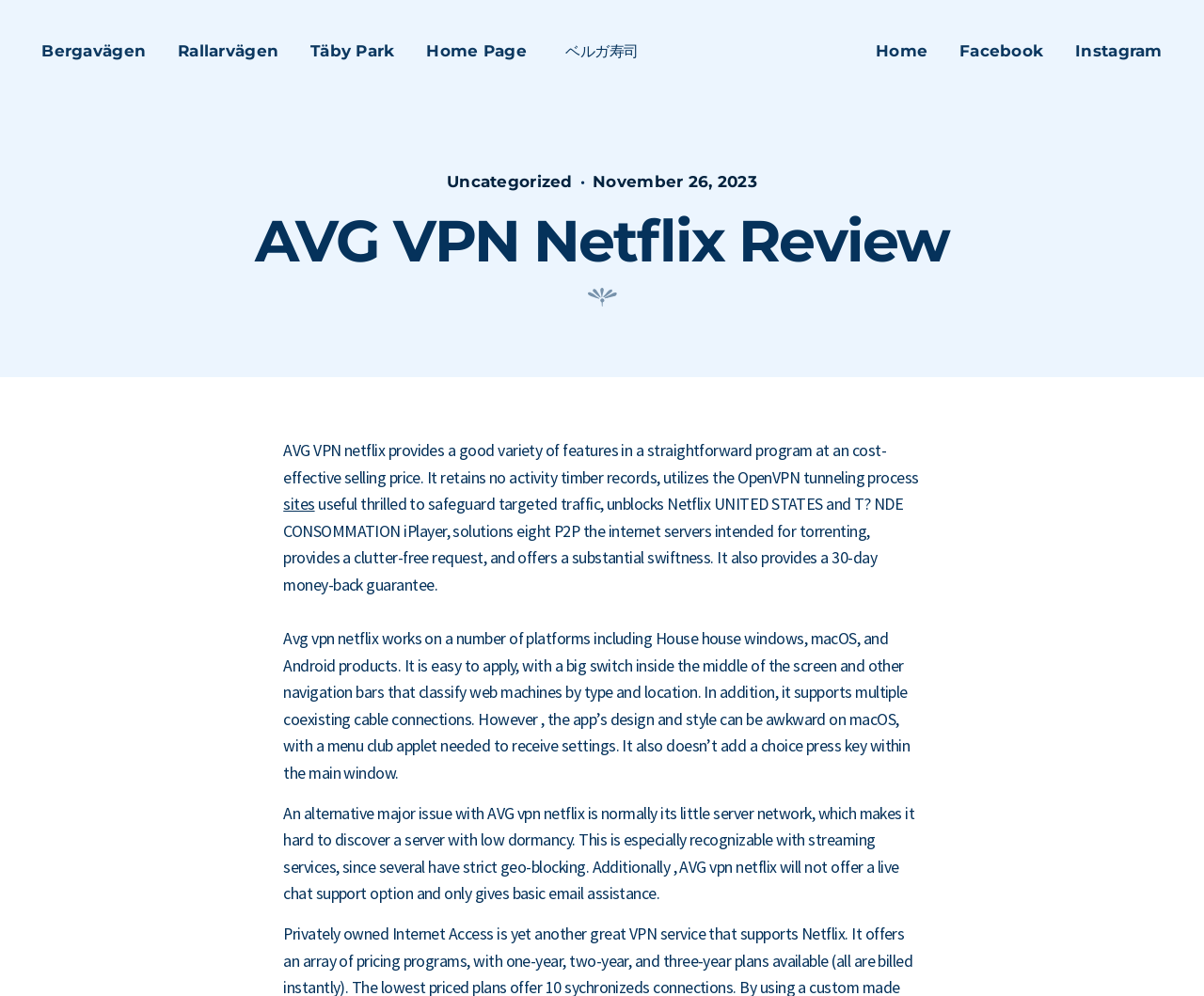Determine the main headline of the webpage and provide its text.

AVG VPN Netflix Review